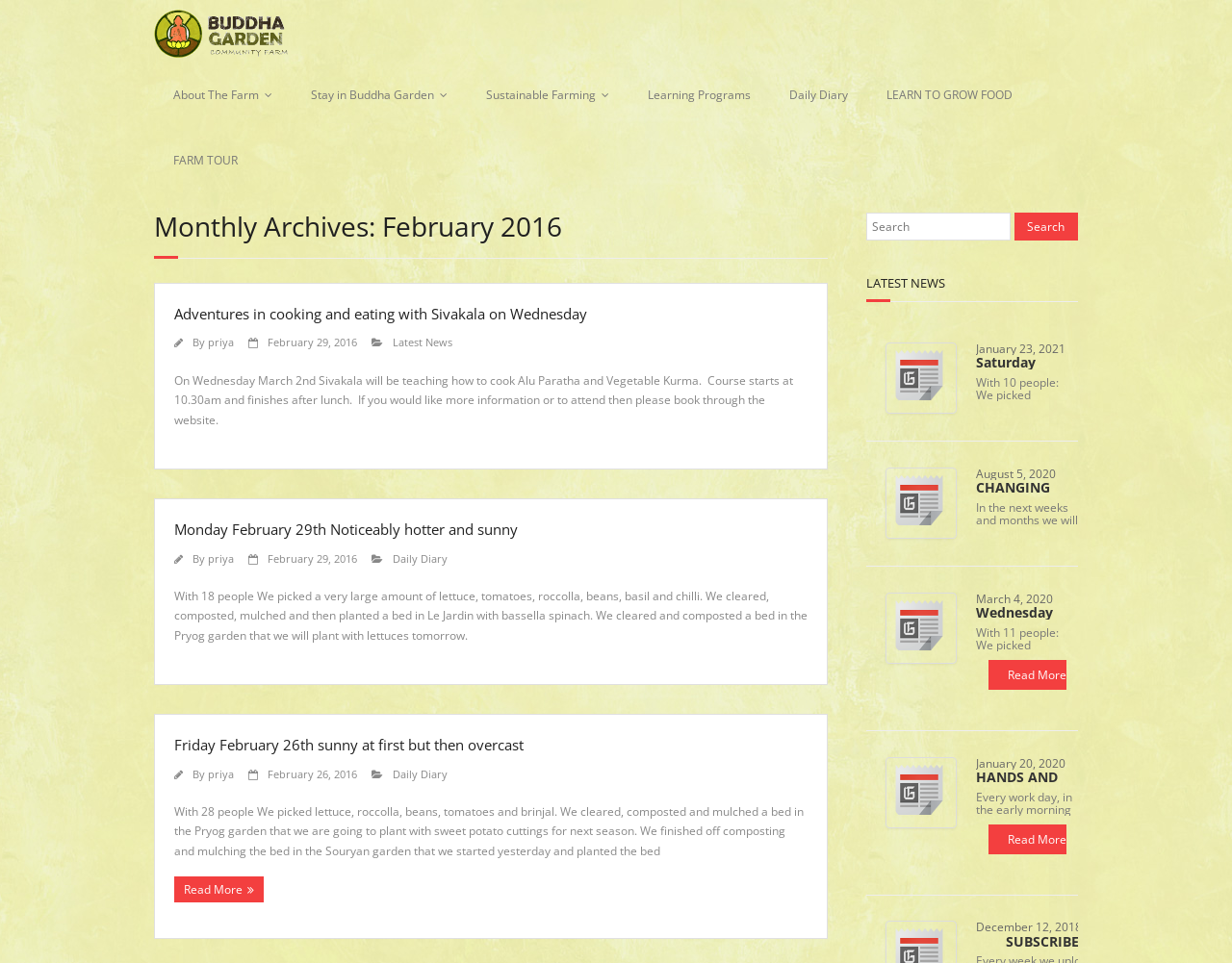Identify the bounding box coordinates of the specific part of the webpage to click to complete this instruction: "learn to grow food".

[0.704, 0.065, 0.838, 0.133]